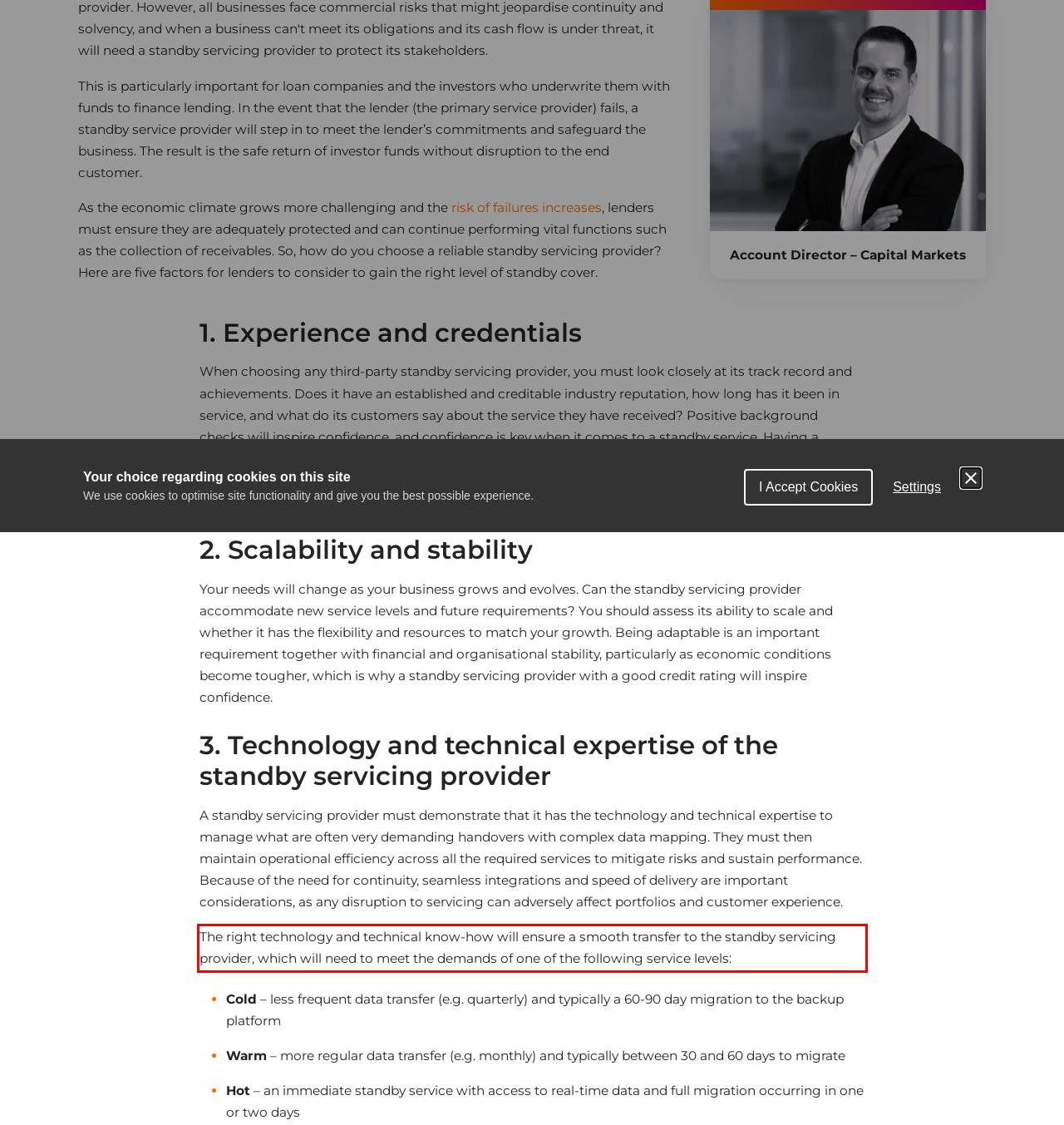Identify the text inside the red bounding box in the provided webpage screenshot and transcribe it.

The right technology and technical know-how will ensure a smooth transfer to the standby servicing provider, which will need to meet the demands of one of the following service levels: